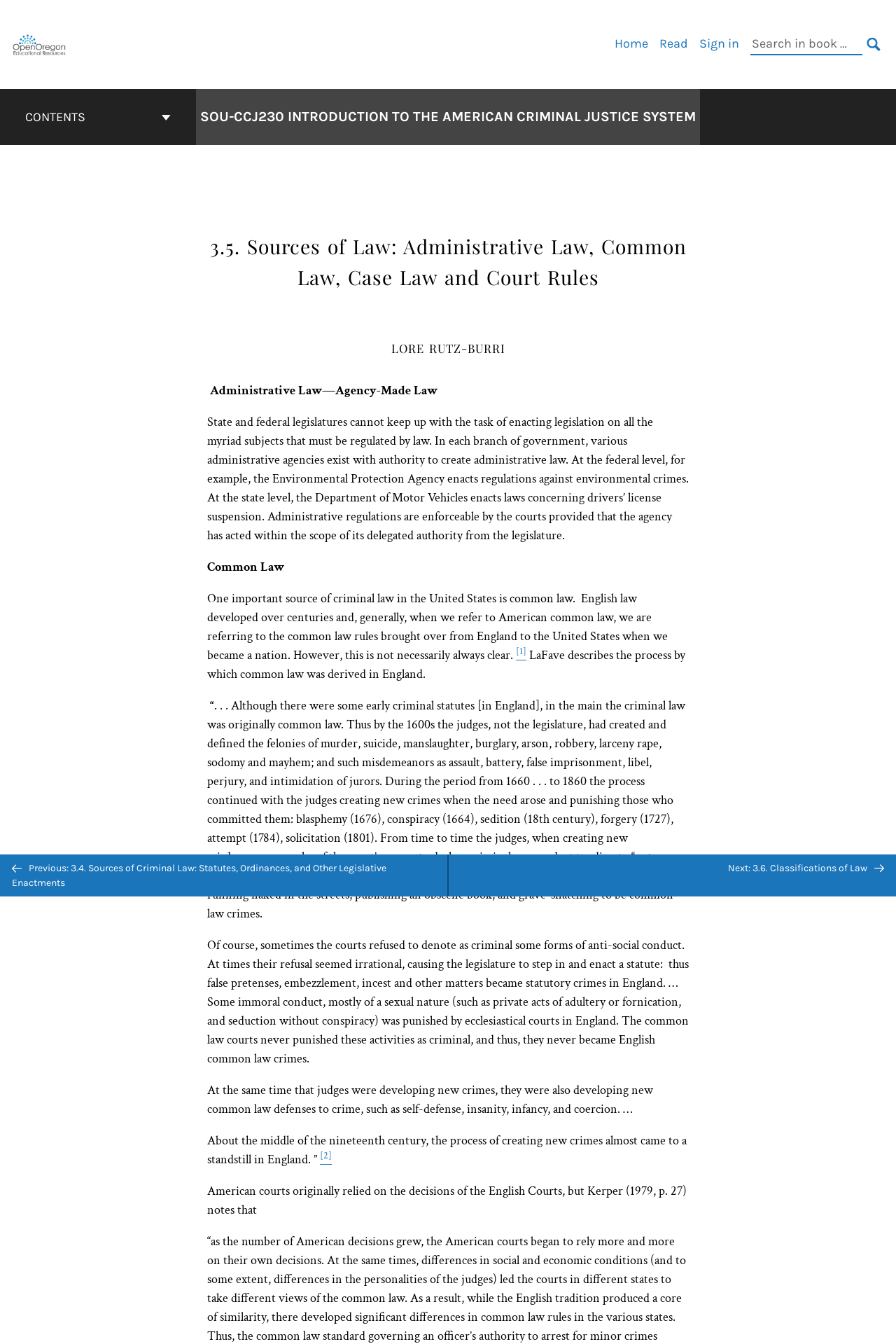What is the purpose of the Environmental Protection Agency?
Look at the image and answer the question using a single word or phrase.

to enact regulations against environmental crimes